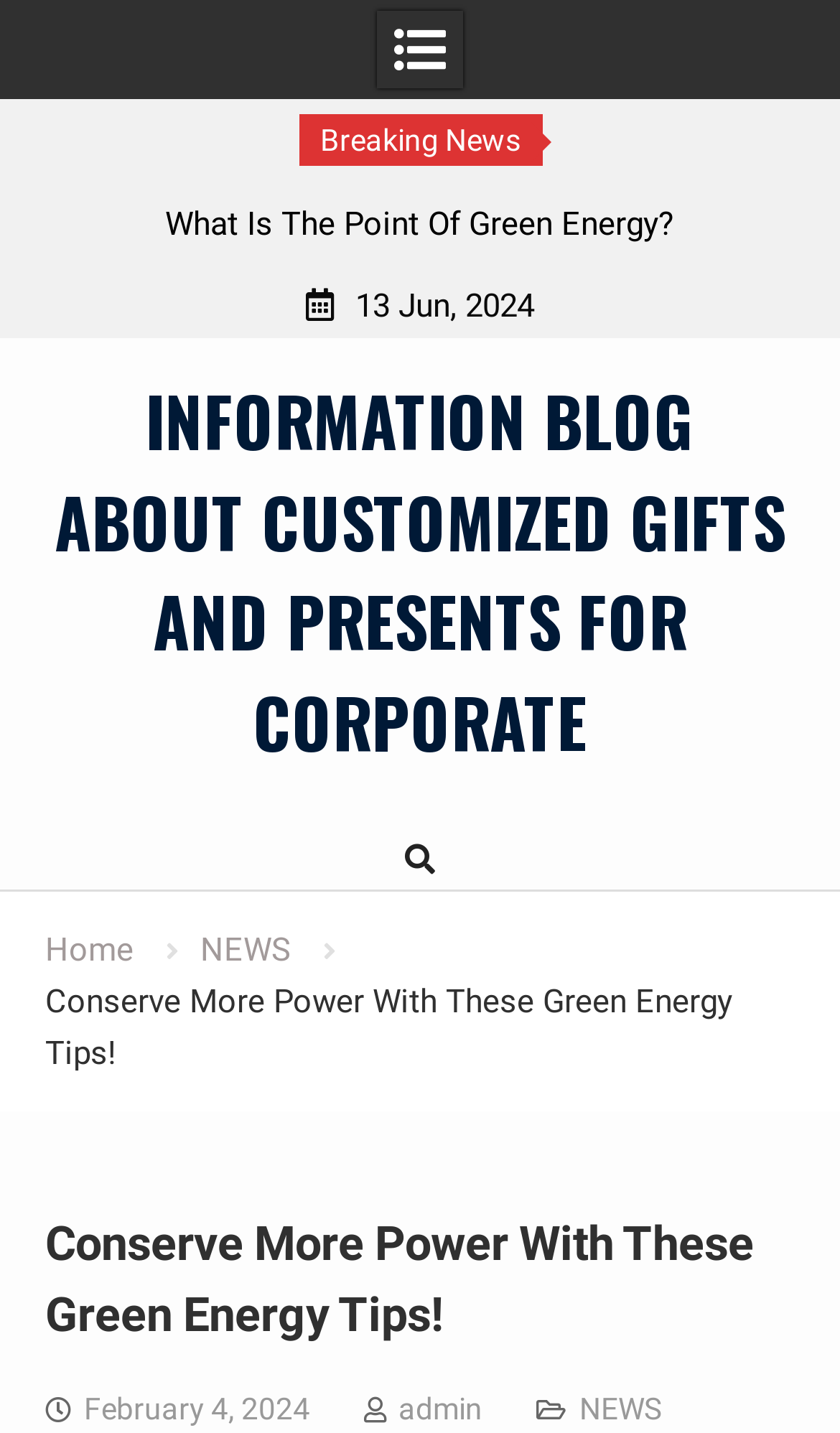Offer a detailed account of what is visible on the webpage.

The webpage appears to be a blog post about green energy tips, with a focus on conserving power. At the top, there is a "Breaking News" section, followed by a date "13 Jun, 2024". Below this, there is a link to skip to the content, and a navigation menu with a "Home" and "NEWS" link. 

On the top-left corner, there is a link to the blog's main page, titled "INFORMATION BLOG ABOUT CUSTOMIZED GIFTS AND PRESENTS FOR CORPORATE". 

The main content of the blog post is titled "Conserve More Power With These Green Energy Tips!", which is also the title of the webpage. This title is followed by a series of links, including the date "February 4, 2024", the author "admin", and a category "NEWS". 

There is also a search icon, represented by the Unicode character "\uf002", located near the middle of the page.